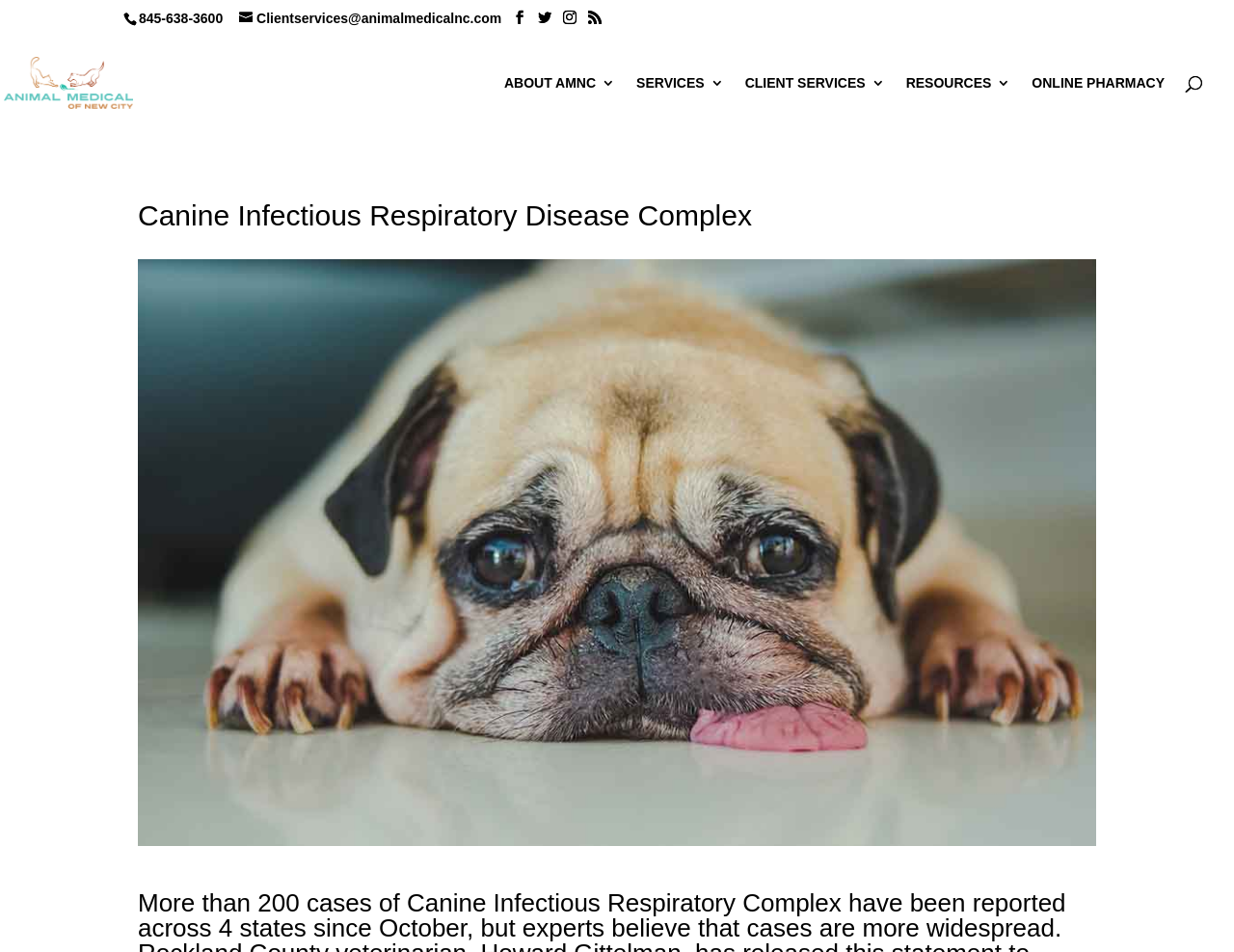Select the bounding box coordinates of the element I need to click to carry out the following instruction: "Read about Canine Infectious Respiratory Disease Complex".

[0.112, 0.212, 0.888, 0.252]